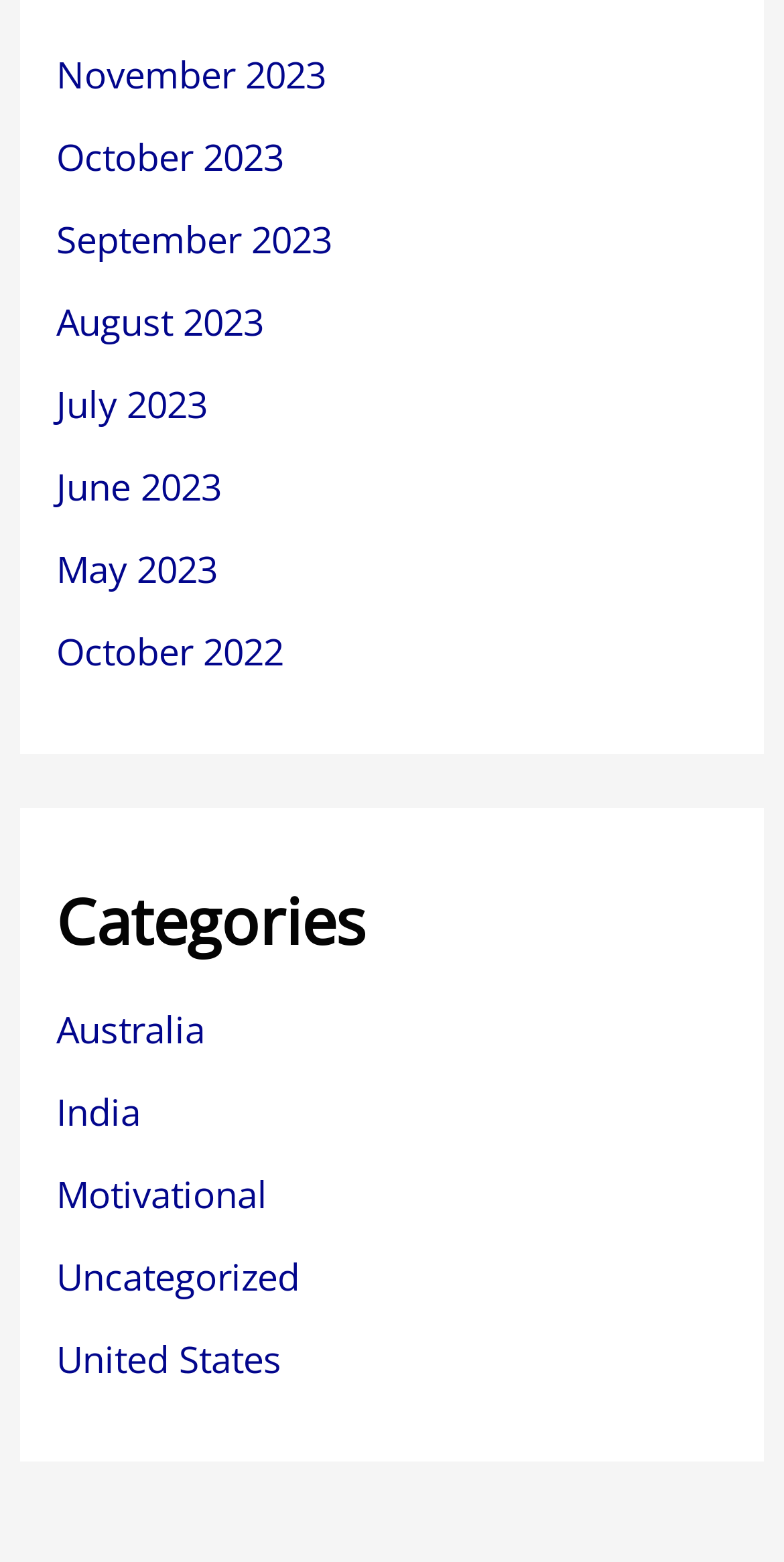Give a one-word or short phrase answer to this question: 
What type of content is categorized?

Motivational